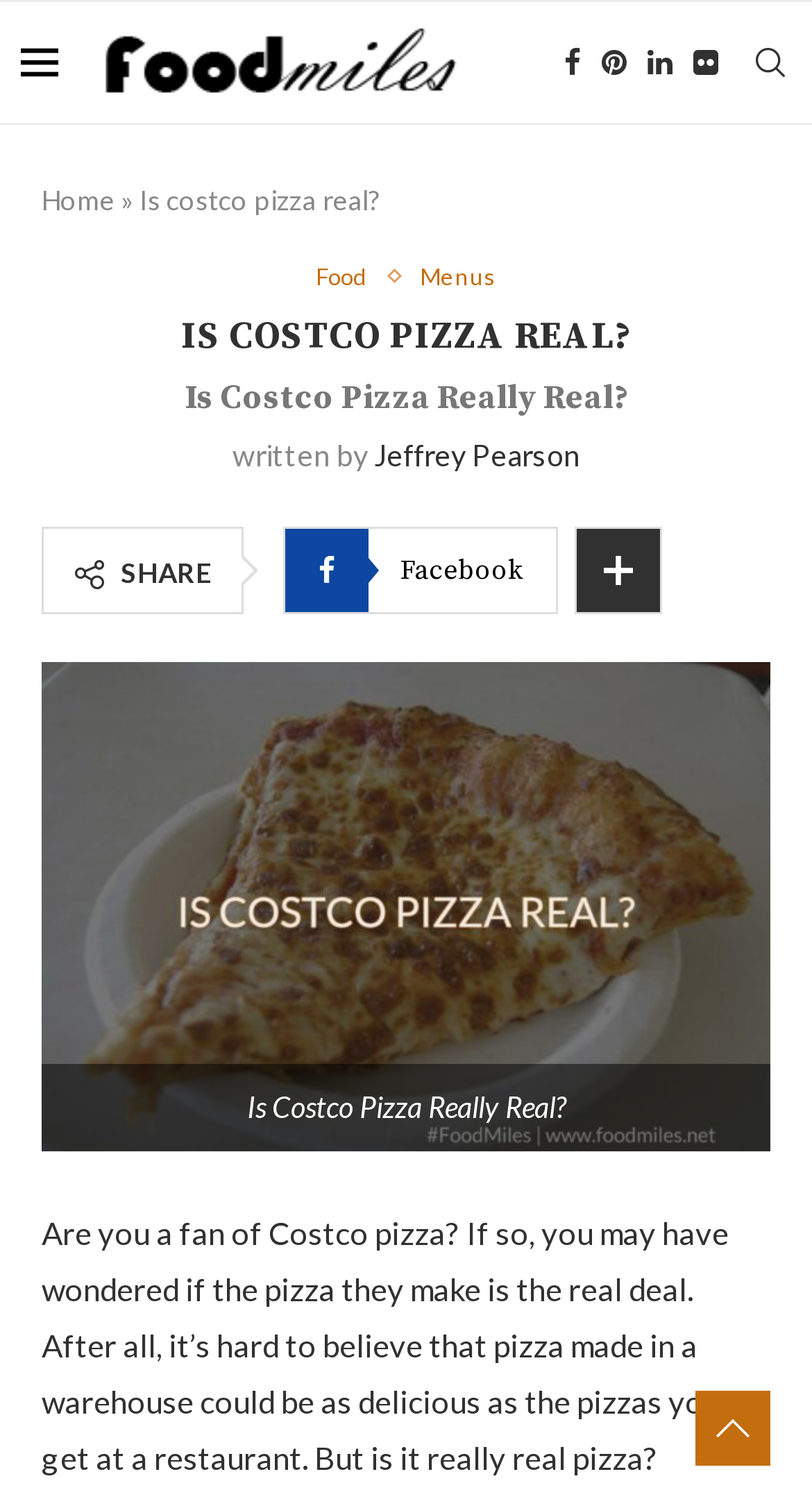Is there an image on the page?
Answer the question with detailed information derived from the image.

I found multiple image elements on the page, including one with the text 'Is Costco Pizza Really Real?' which suggests that there is at least one image on the page.